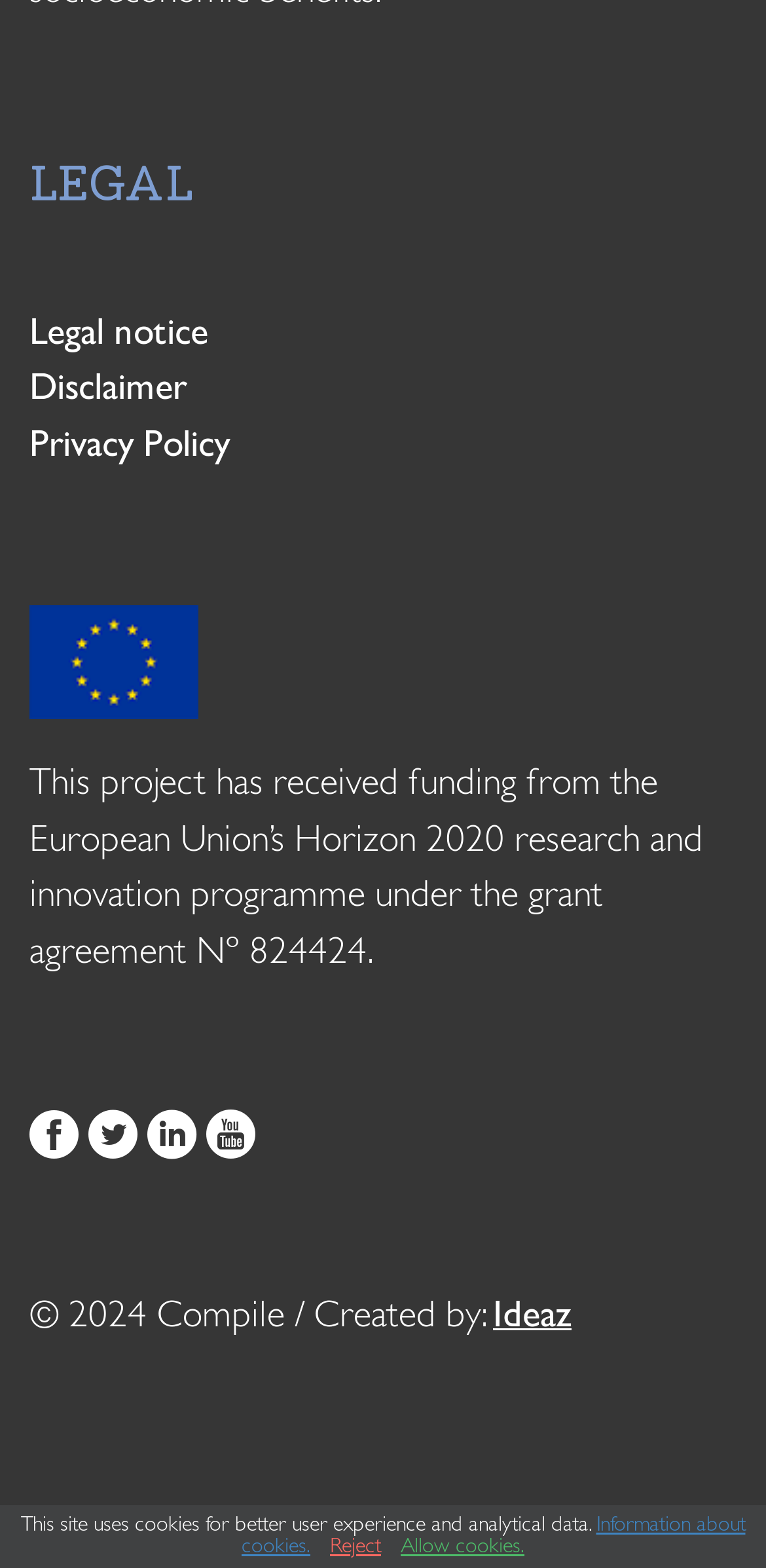Find the bounding box coordinates for the UI element that matches this description: "Information about cookies.".

[0.315, 0.966, 0.973, 0.994]